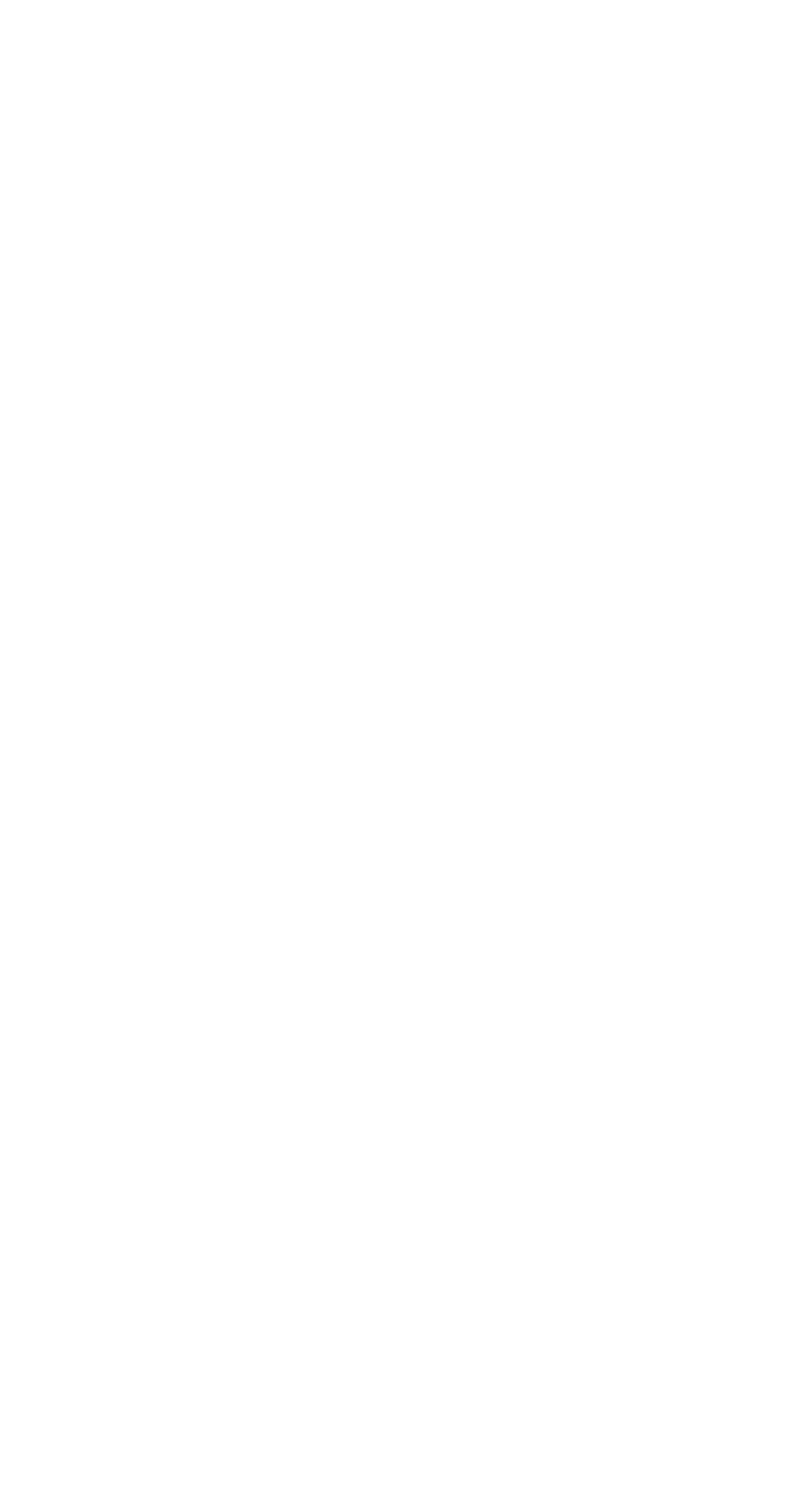Can you find the bounding box coordinates for the element to click on to achieve the instruction: "Follow on Facebook"?

[0.03, 0.877, 0.292, 0.921]